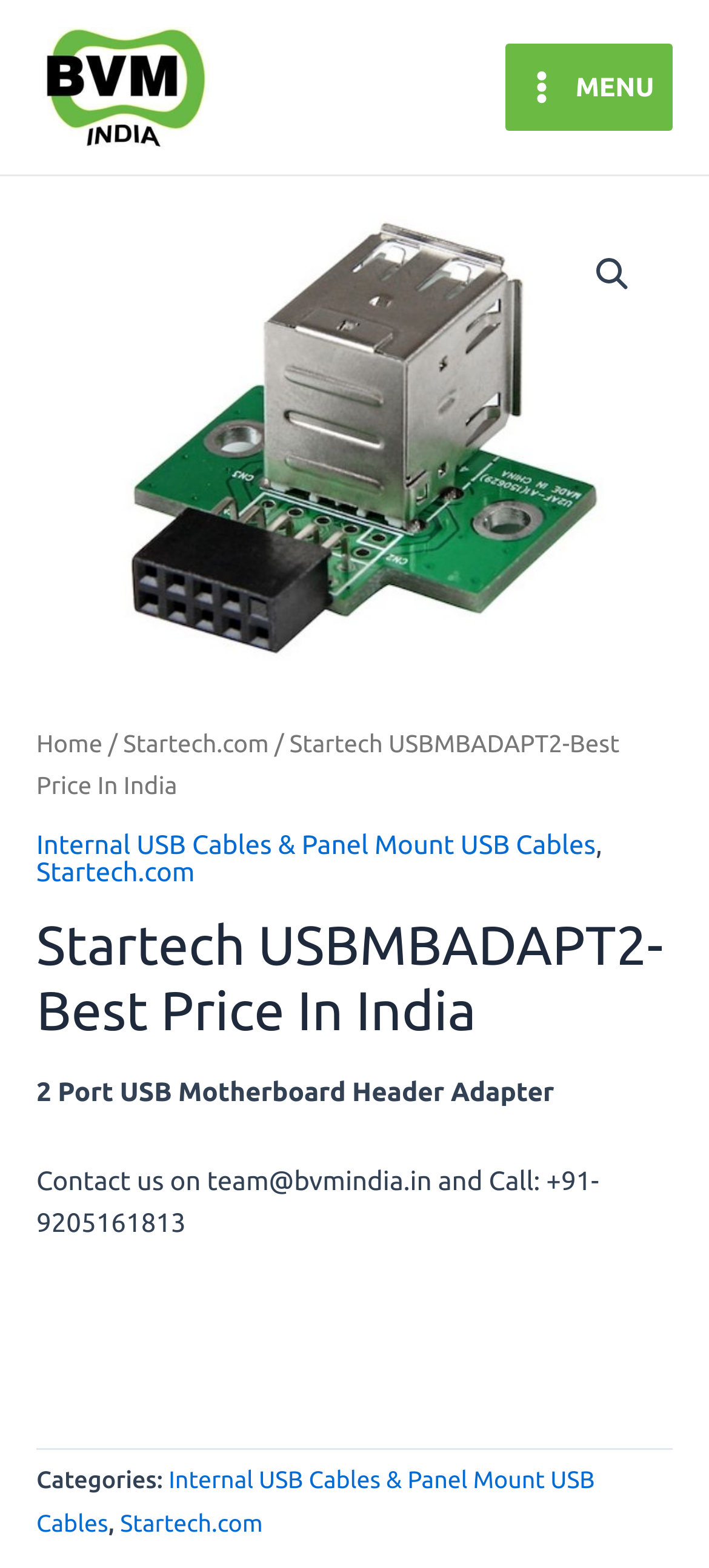What is the purpose of the 'Main Menu' button?
Provide a concise answer using a single word or phrase based on the image.

To expand or collapse the menu